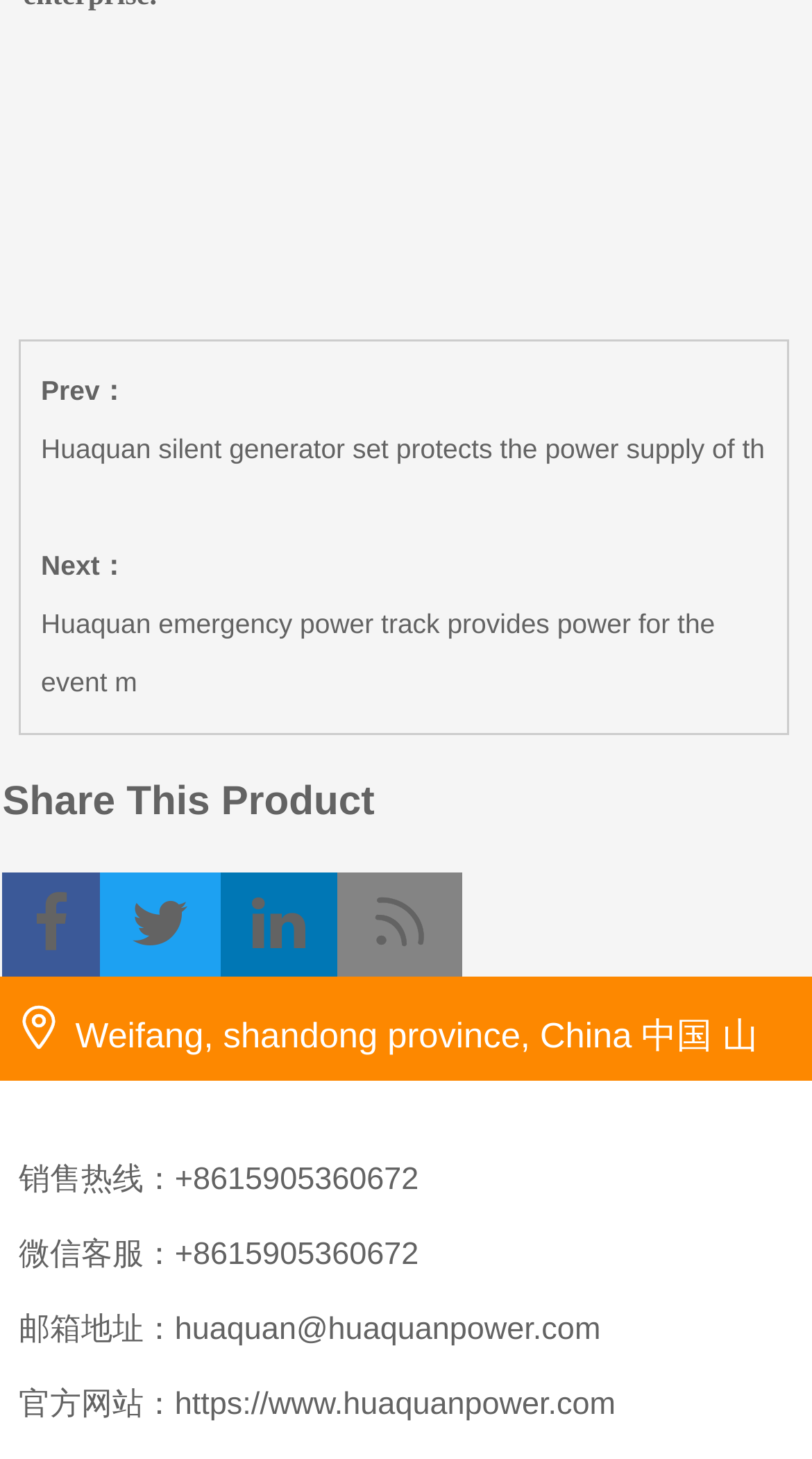What is the company's location?
Answer the question based on the image using a single word or a brief phrase.

Weifang, Shandong province, China